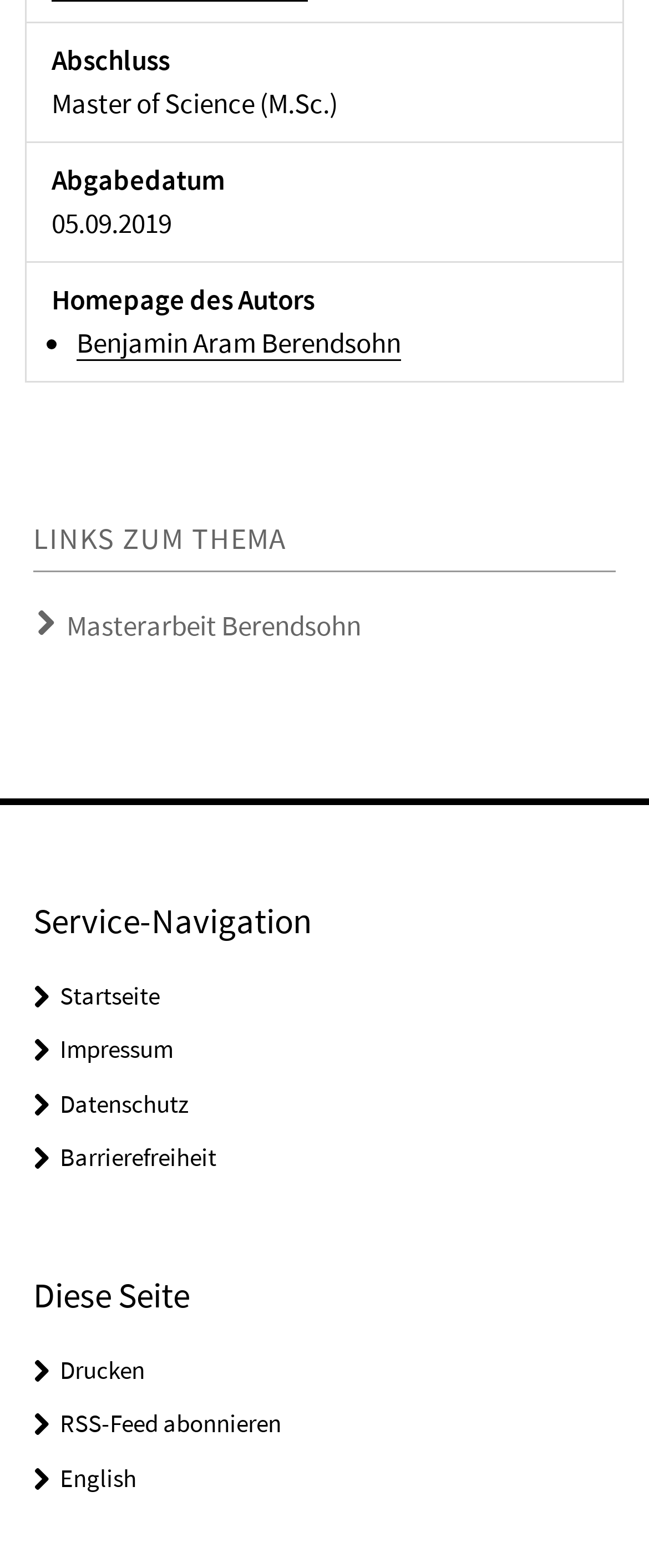What is the icon used in the links to 'Masterarbeit Berendsohn' and 'RSS-Feed abonnieren'?
Look at the image and answer with only one word or phrase.

